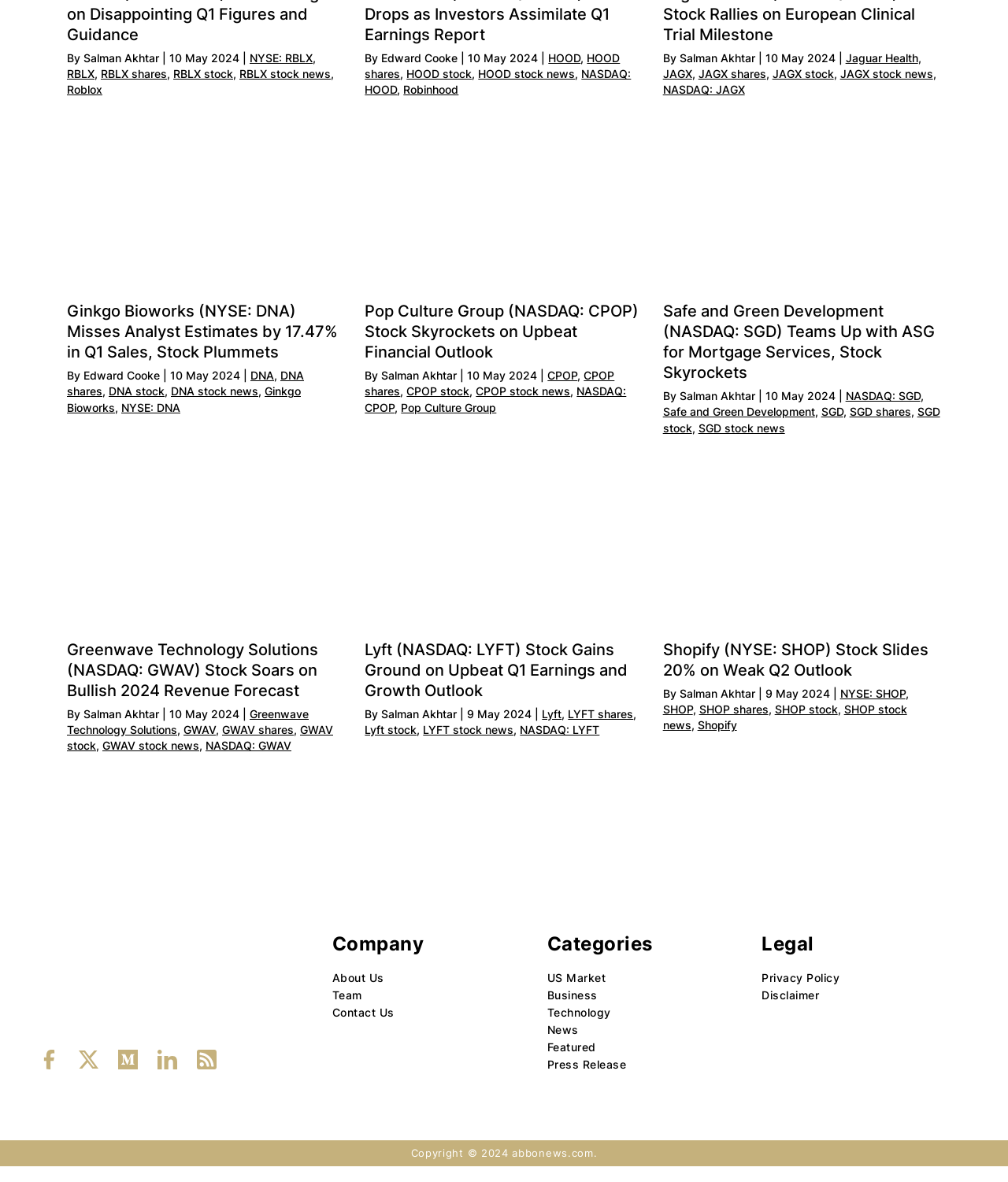Please specify the bounding box coordinates of the clickable region to carry out the following instruction: "Read more about Pop Culture Group (NASDAQ: CPOP) Stock Skyrockets on Upbeat Financial Outlook". The coordinates should be four float numbers between 0 and 1, in the format [left, top, right, bottom].

[0.362, 0.17, 0.638, 0.183]